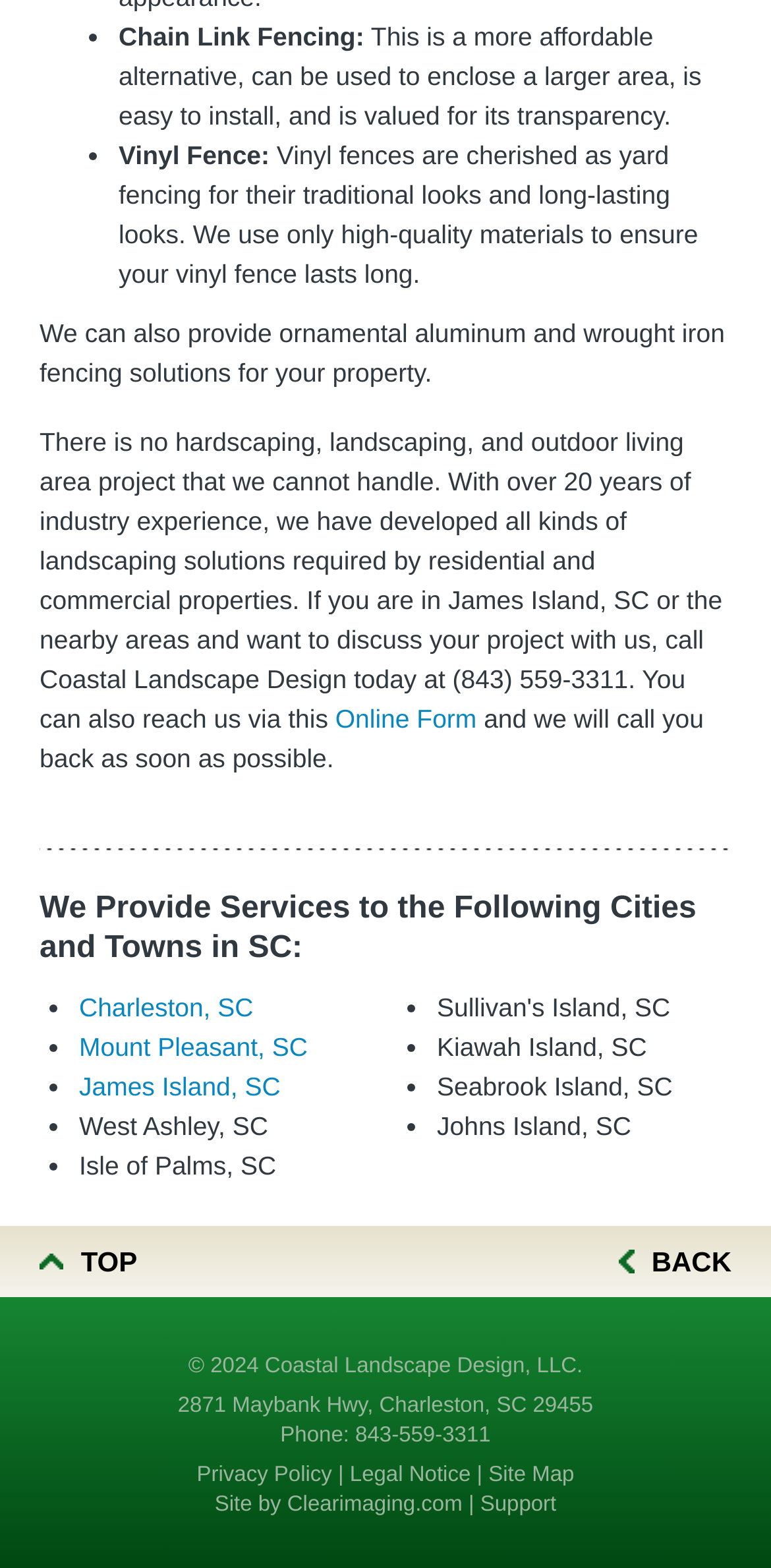Pinpoint the bounding box coordinates of the area that must be clicked to complete this instruction: "Go to the top of the page".

[0.0, 0.782, 0.229, 0.827]